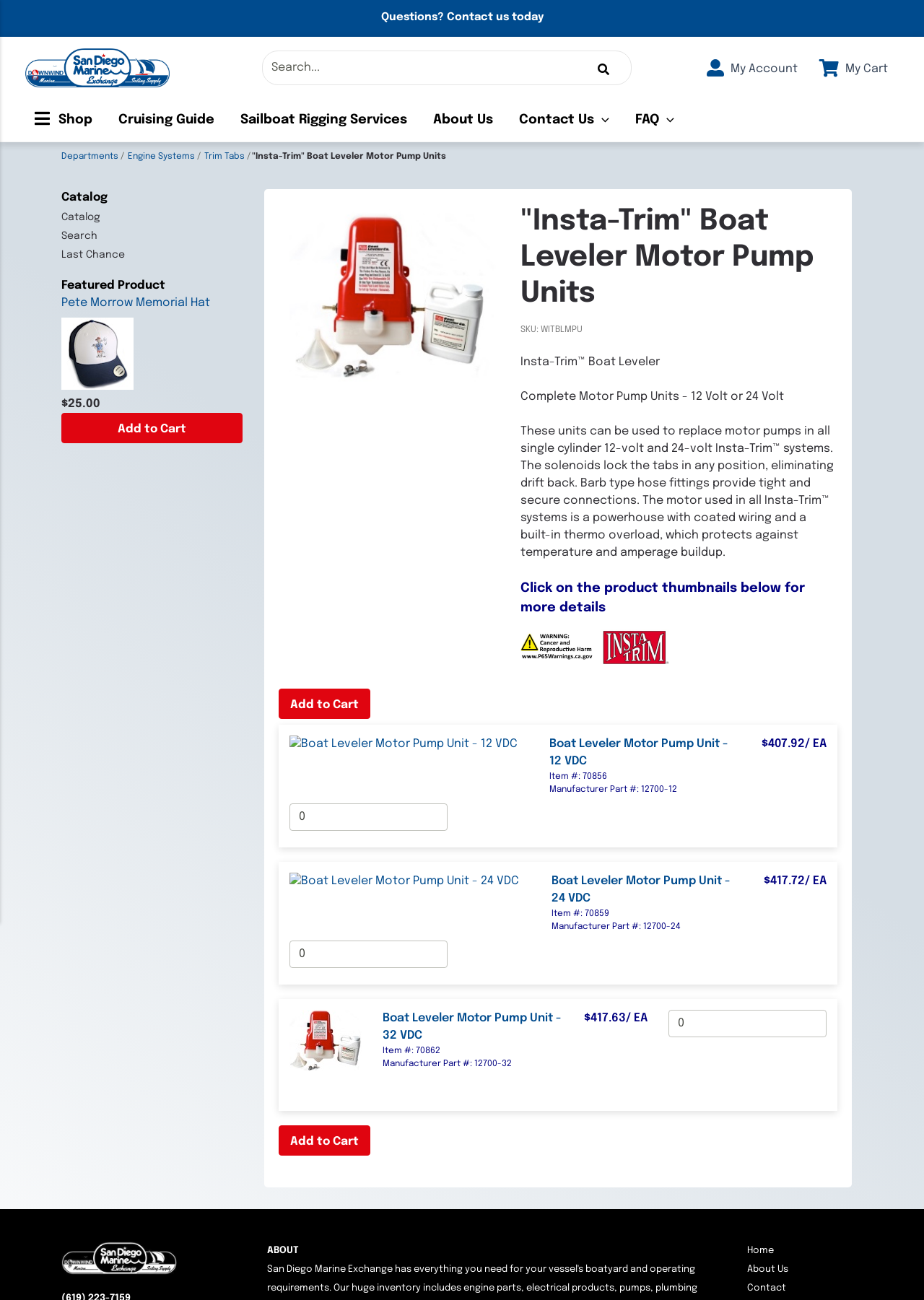Pinpoint the bounding box coordinates of the clickable element to carry out the following instruction: "Click on the 'Home' link."

None